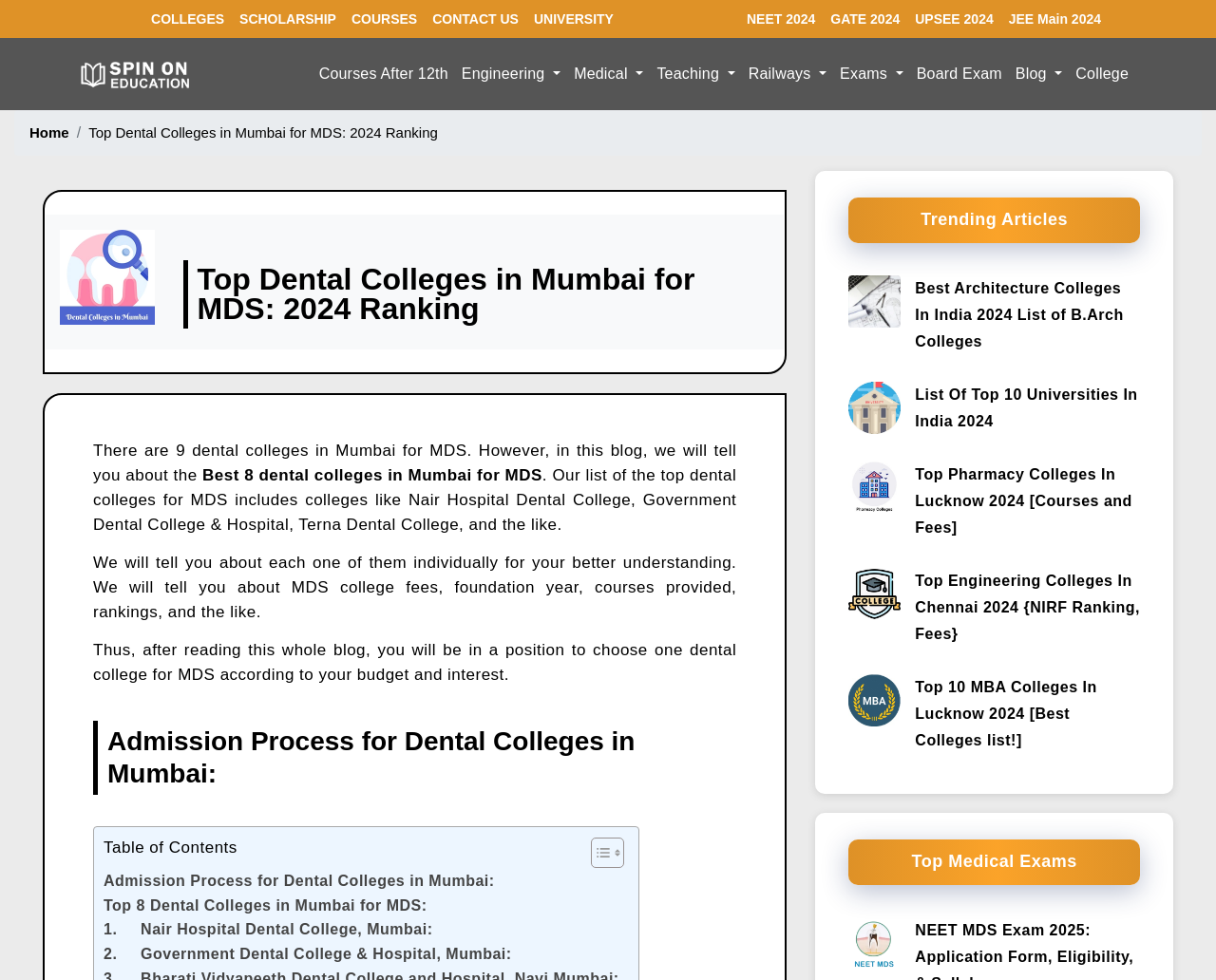Provide the bounding box coordinates for the area that should be clicked to complete the instruction: "Explore the 'Best Architecture Colleges In India 2024' article".

[0.753, 0.281, 0.937, 0.362]